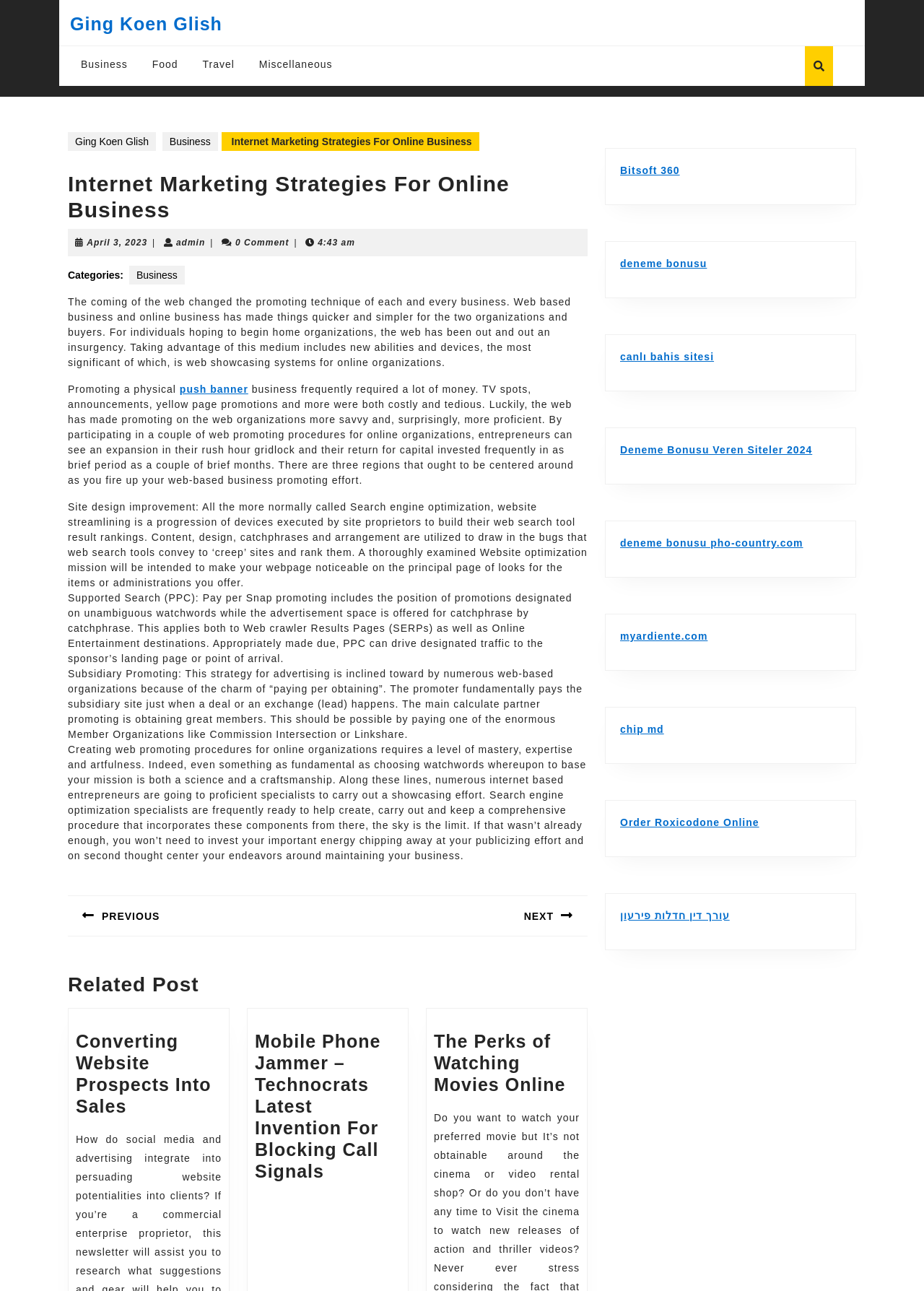Identify and provide the bounding box coordinates of the UI element described: "deneme bonusu". The coordinates should be formatted as [left, top, right, bottom], with each number being a float between 0 and 1.

[0.671, 0.2, 0.765, 0.208]